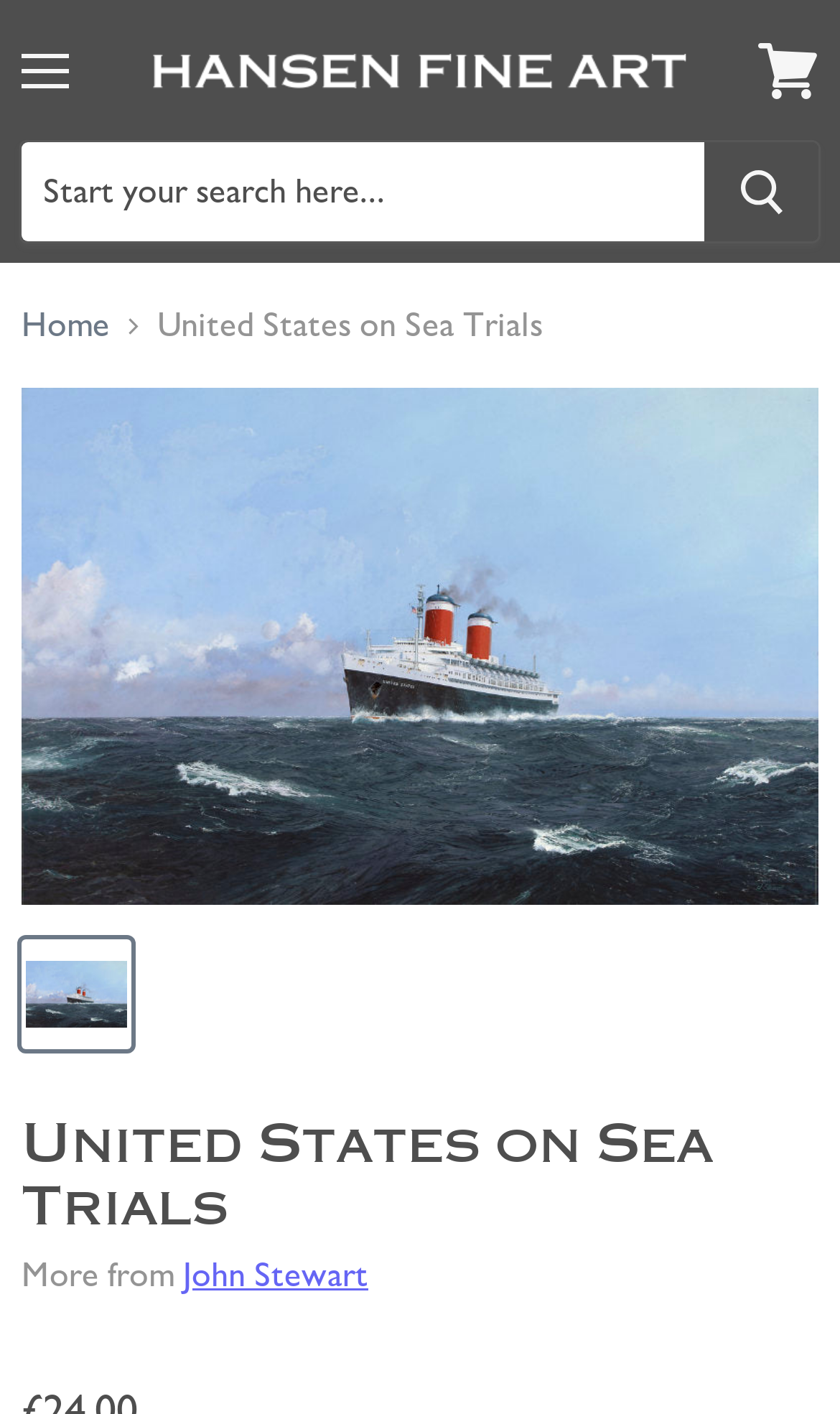Use a single word or phrase to respond to the question:
What is the purpose of the textbox?

Search